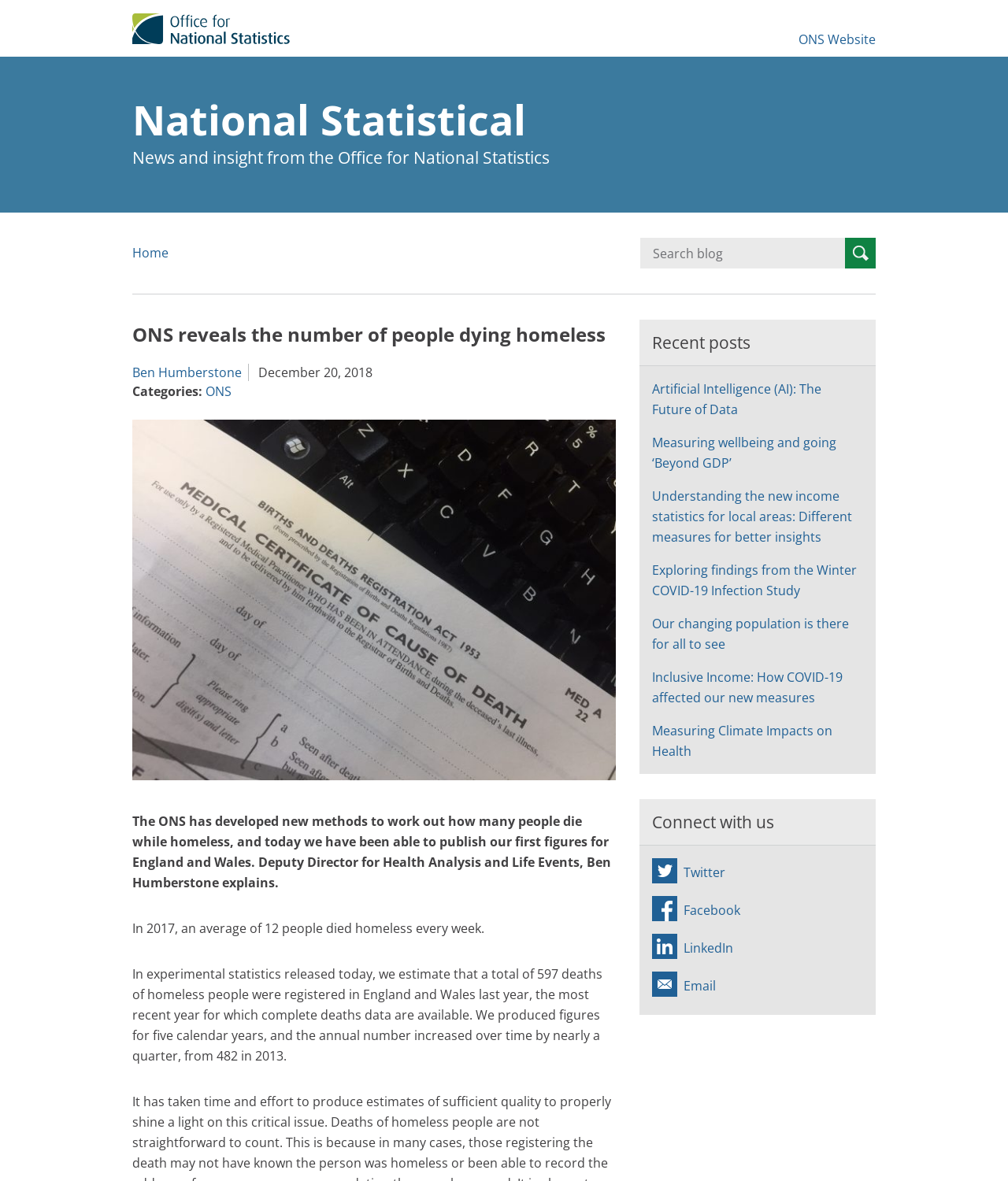What type of content is listed under 'Recent posts'?
Based on the screenshot, respond with a single word or phrase.

News articles